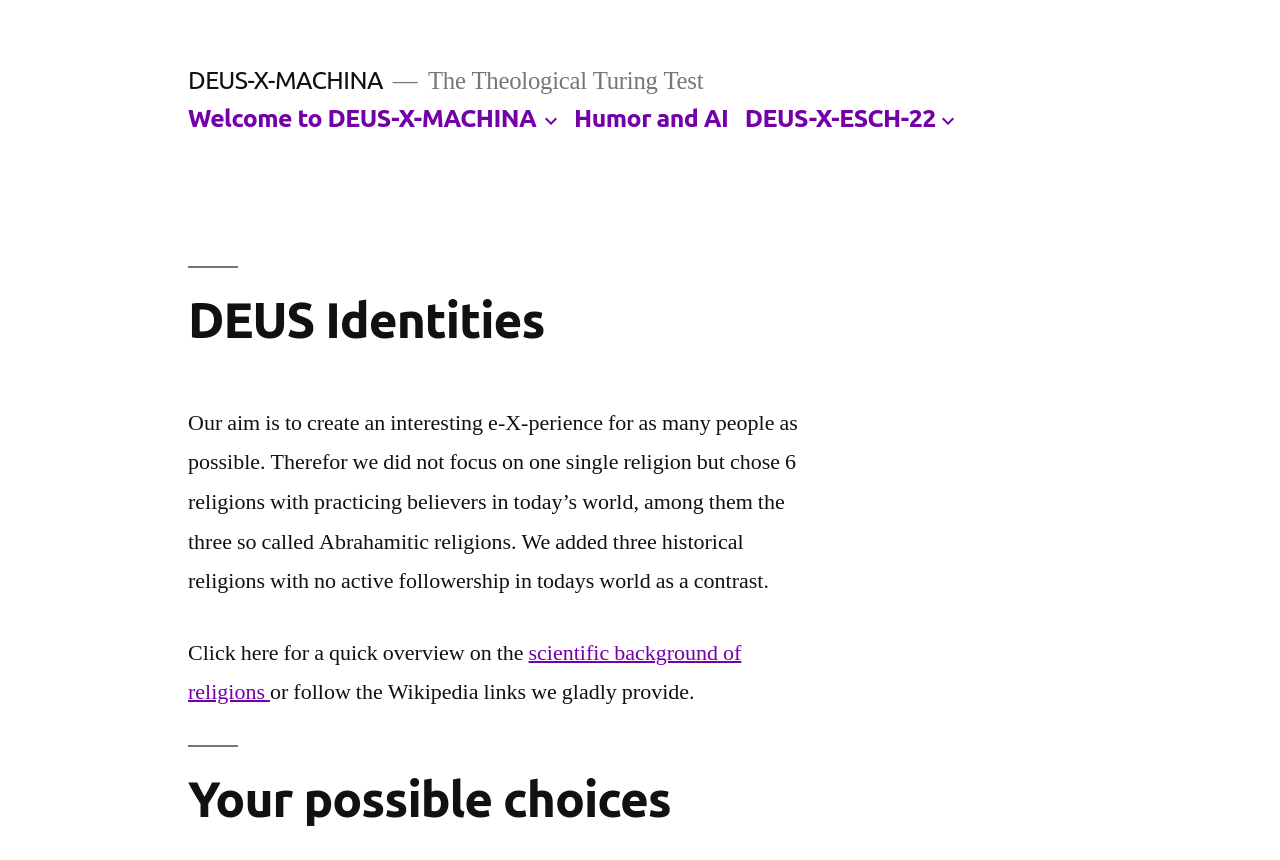Provide a one-word or one-phrase answer to the question:
How many religions are considered in this project?

6